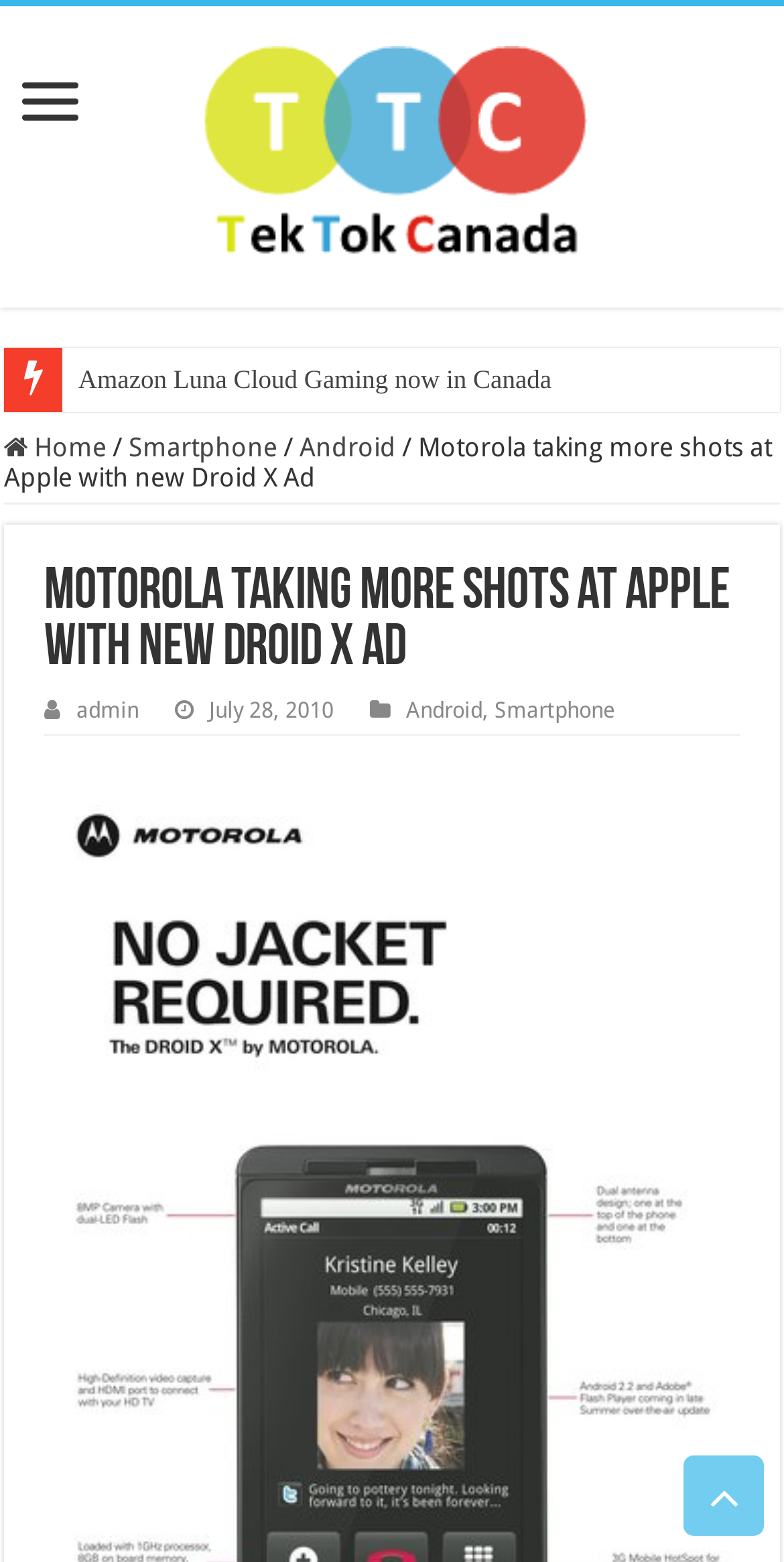Please mark the clickable region by giving the bounding box coordinates needed to complete this instruction: "Scroll to top".

[0.872, 0.932, 0.974, 0.983]